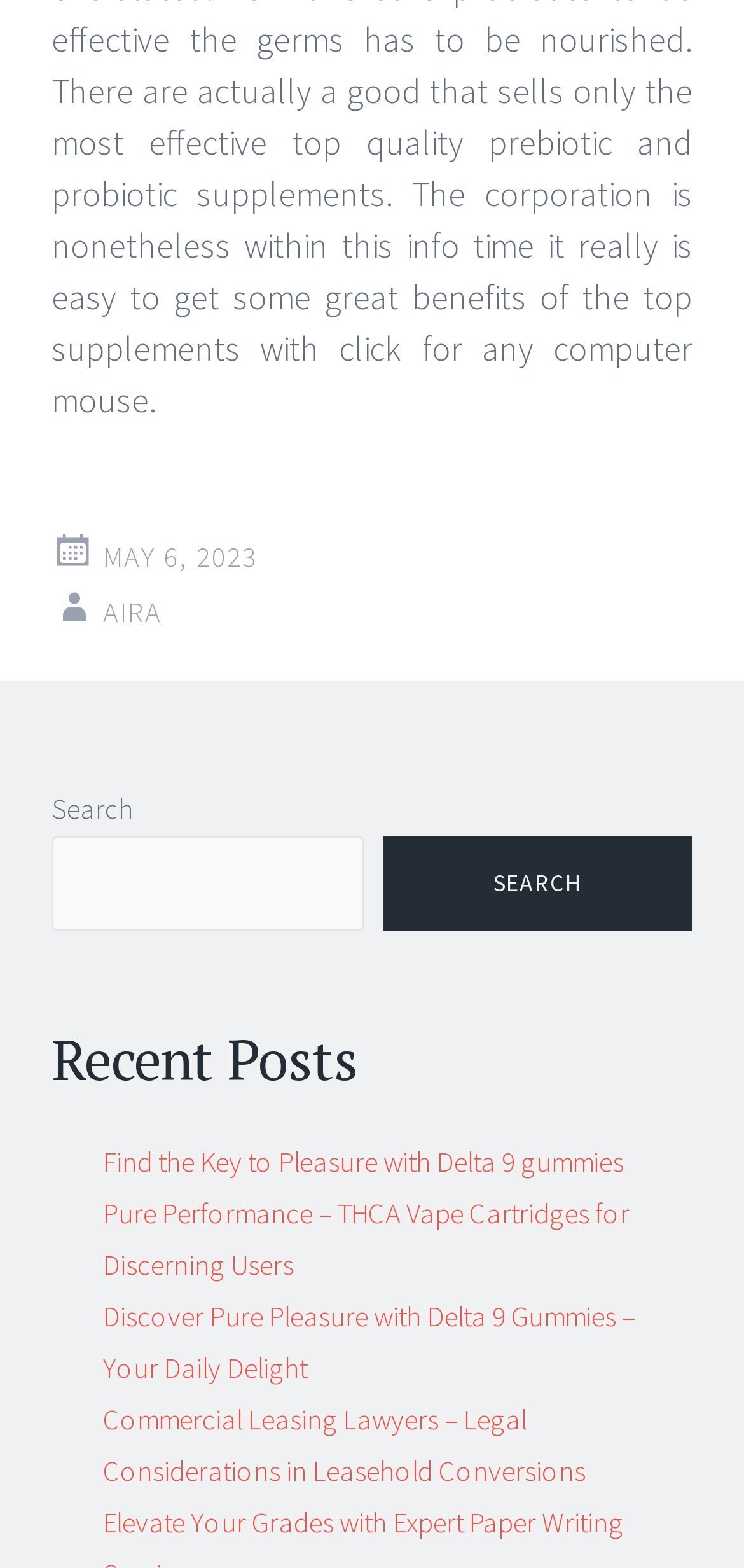Identify the bounding box of the UI element described as follows: "Aira". Provide the coordinates as four float numbers in the range of 0 to 1 [left, top, right, bottom].

[0.138, 0.379, 0.218, 0.402]